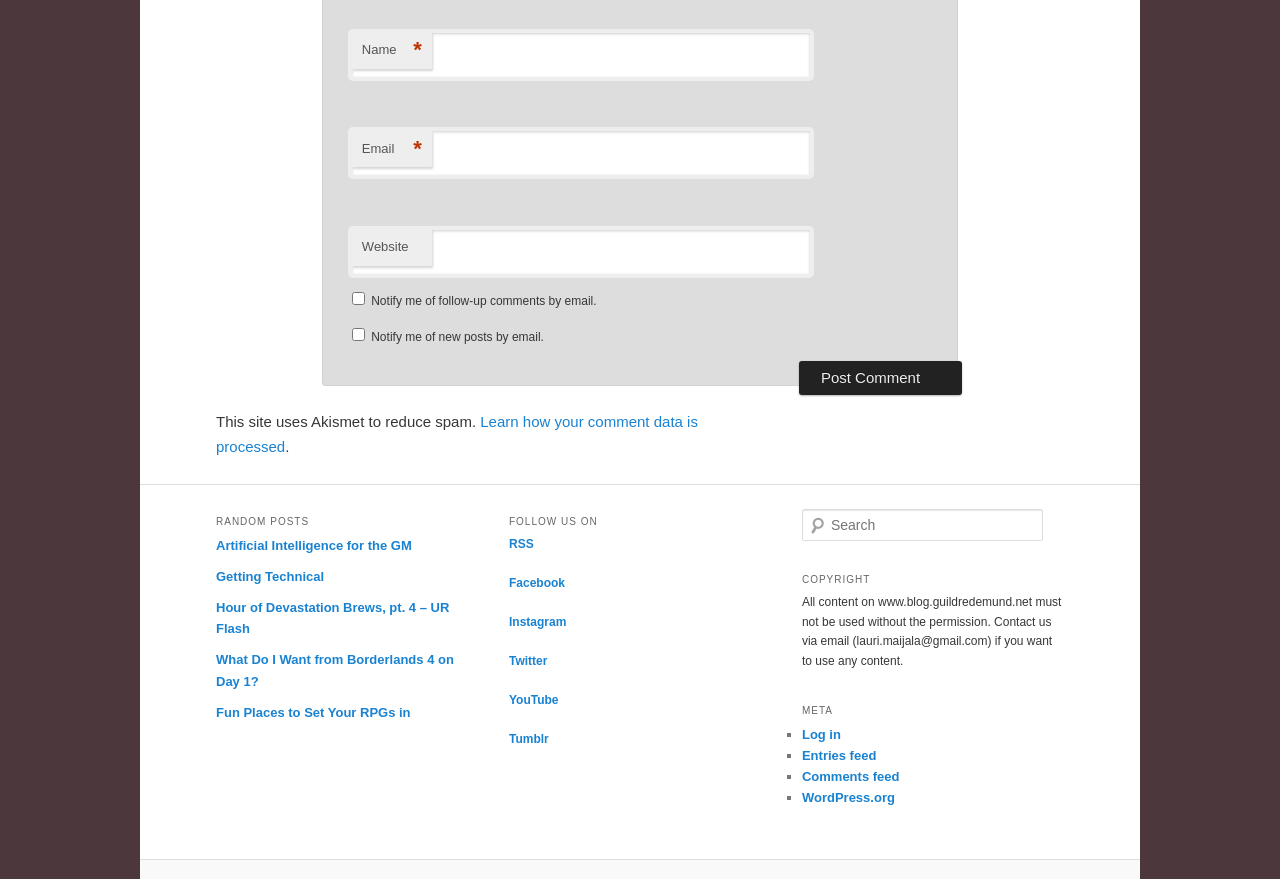Pinpoint the bounding box coordinates of the element to be clicked to execute the instruction: "Click the 'Post Comment' button".

[0.624, 0.41, 0.752, 0.449]